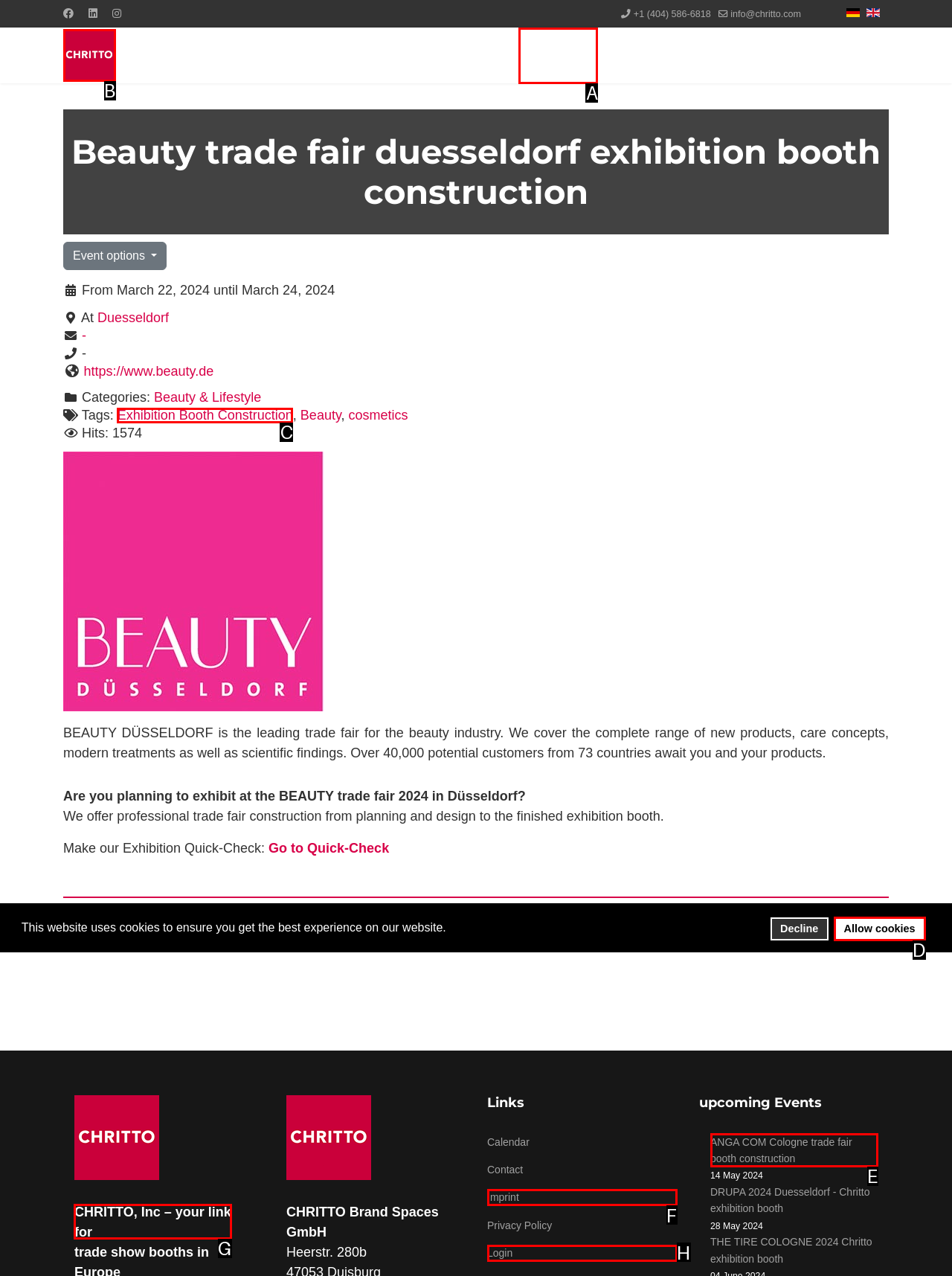From the given options, indicate the letter that corresponds to the action needed to complete this task: Contact CHRITTO, Inc.. Respond with only the letter.

G